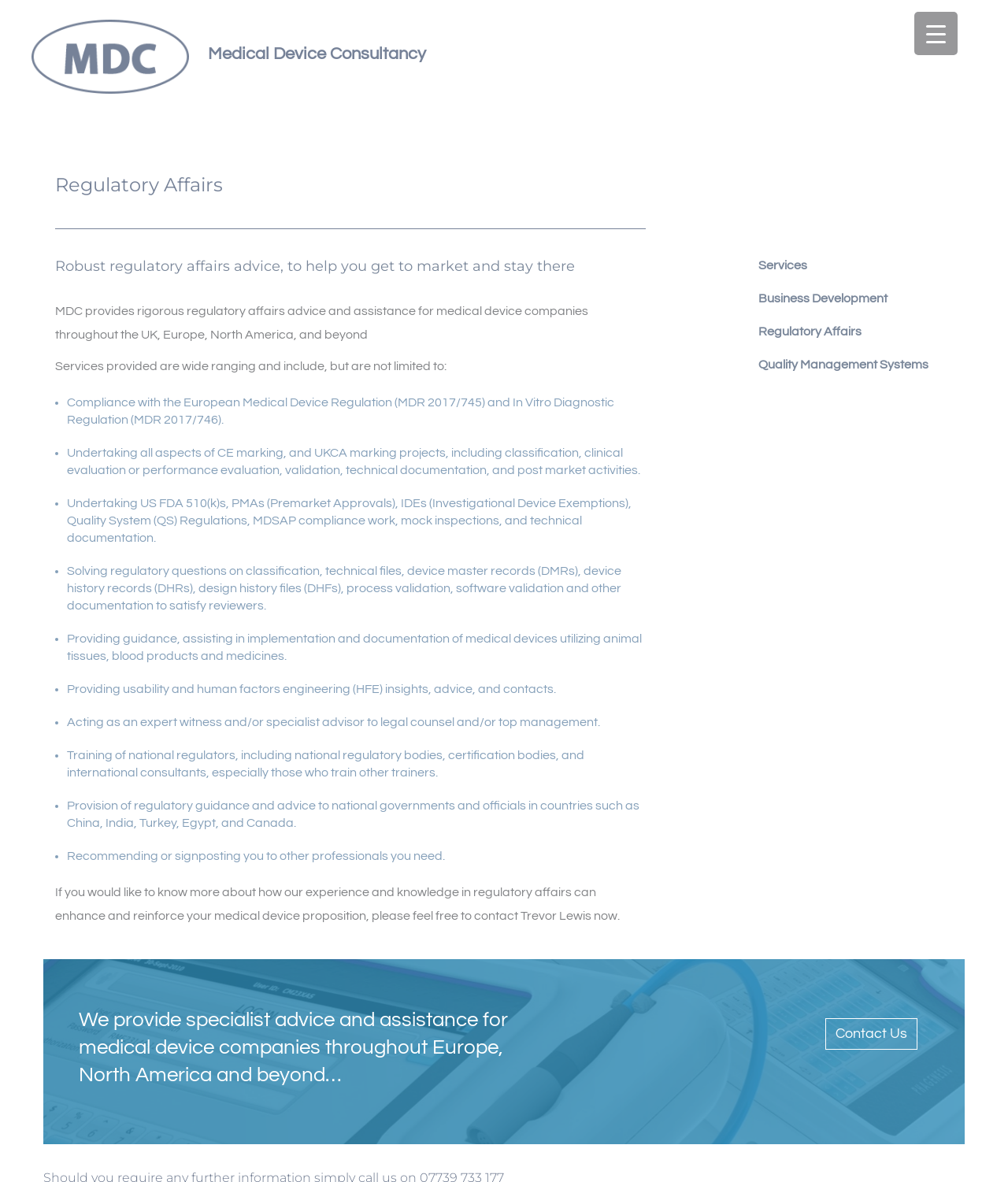What regions do they provide services to?
Answer the question with as much detail as possible.

The regions are mentioned in the static text 'MDC provides rigorous regulatory affairs advice and assistance for medical device companies throughout the UK, Europe, North America, and beyond'.